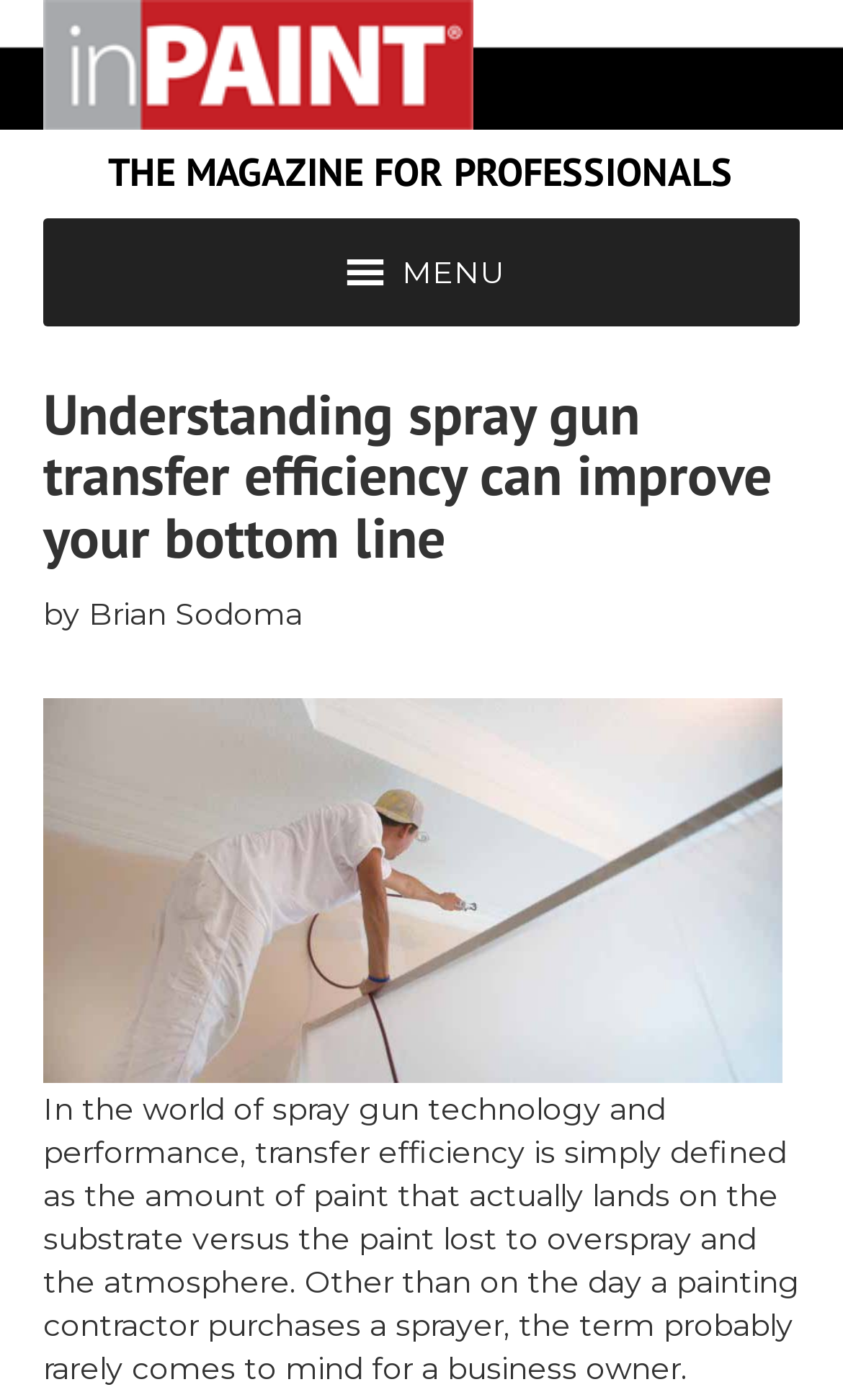Is the menu expanded?
Please answer the question with a single word or phrase, referencing the image.

No